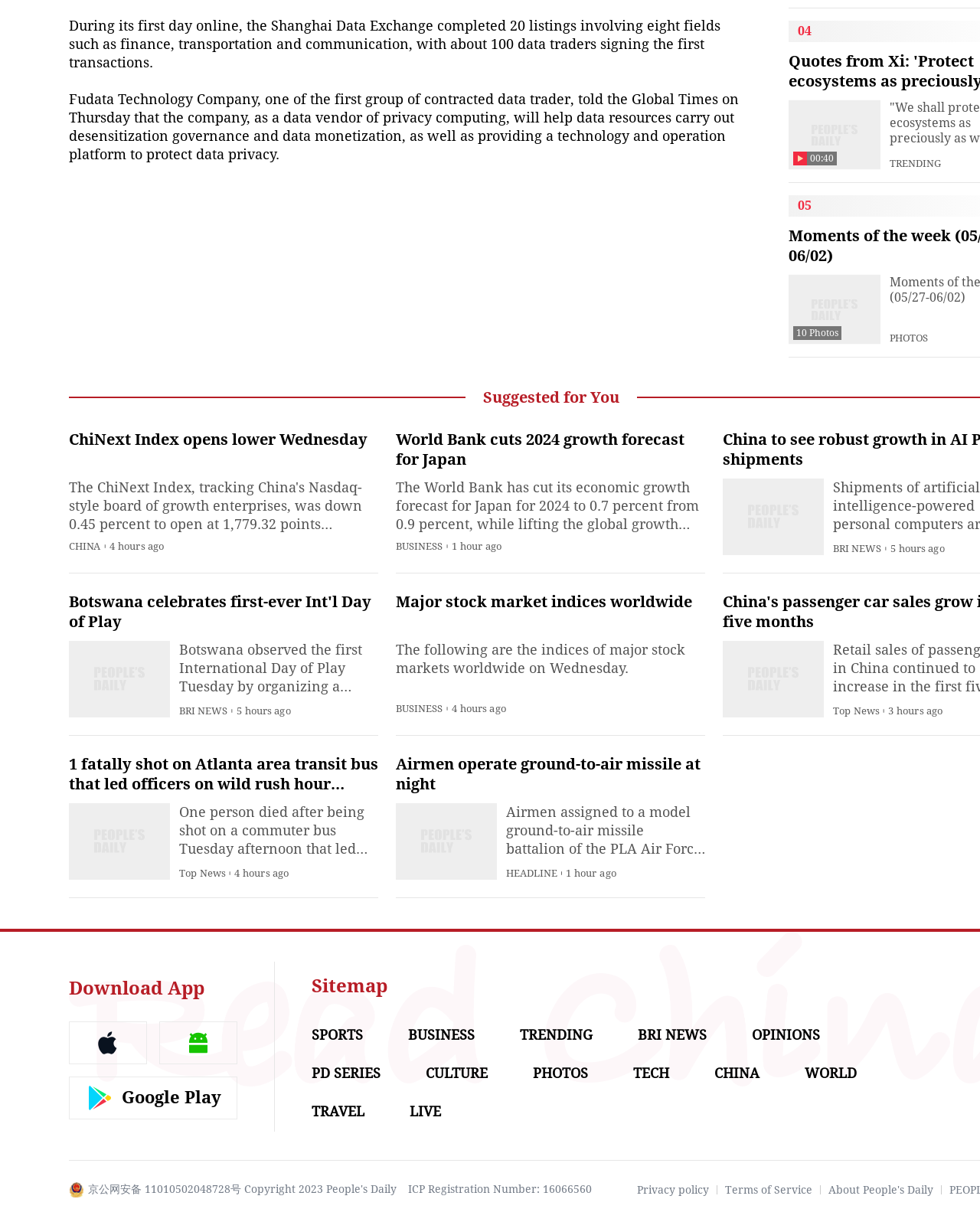From the element description: "ICP Registration Number: 16066560", extract the bounding box coordinates of the UI element. The coordinates should be expressed as four float numbers between 0 and 1, in the order [left, top, right, bottom].

[0.416, 0.968, 0.604, 0.979]